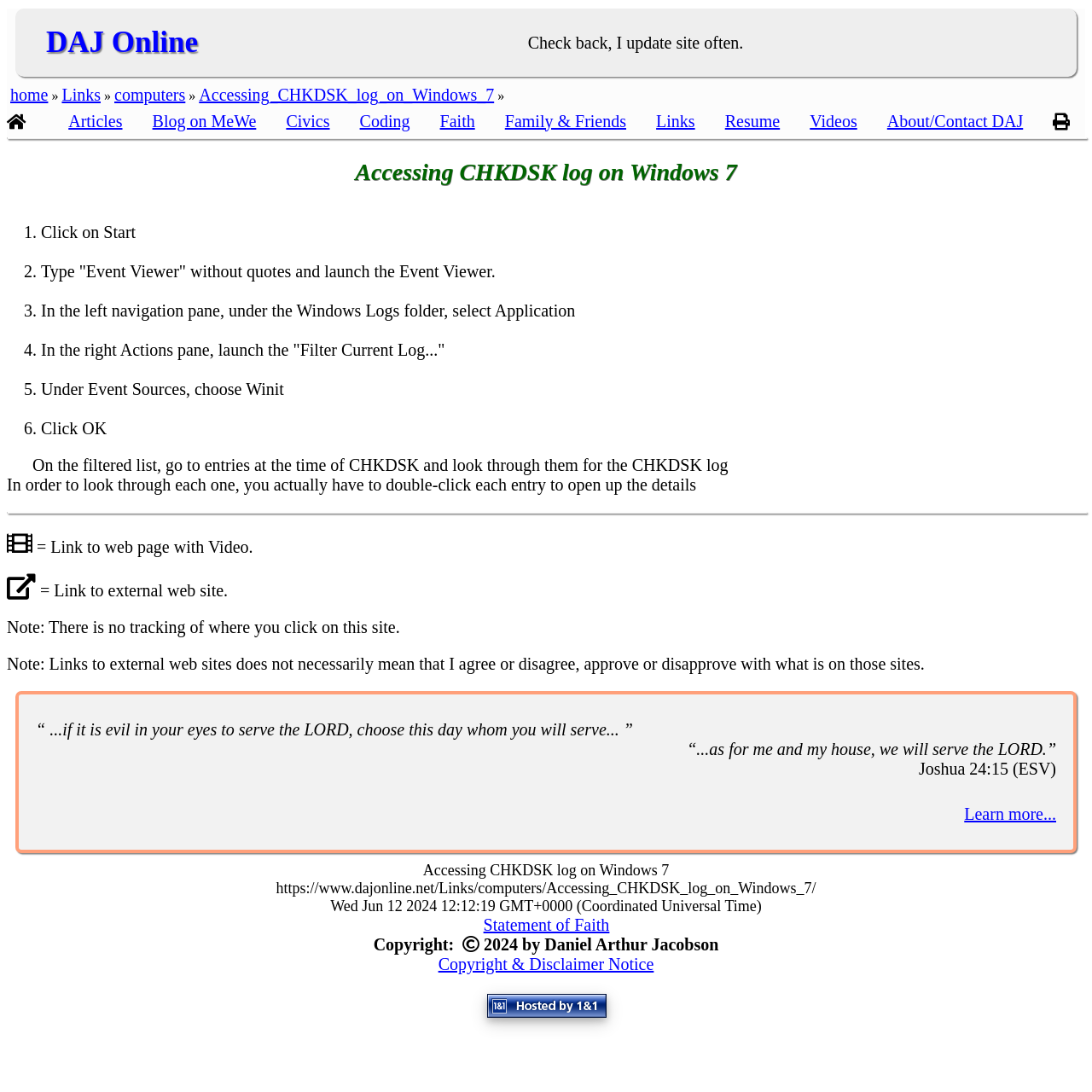Find the bounding box coordinates for the area that must be clicked to perform this action: "Click on 'Print this page'".

[0.964, 0.104, 0.98, 0.12]